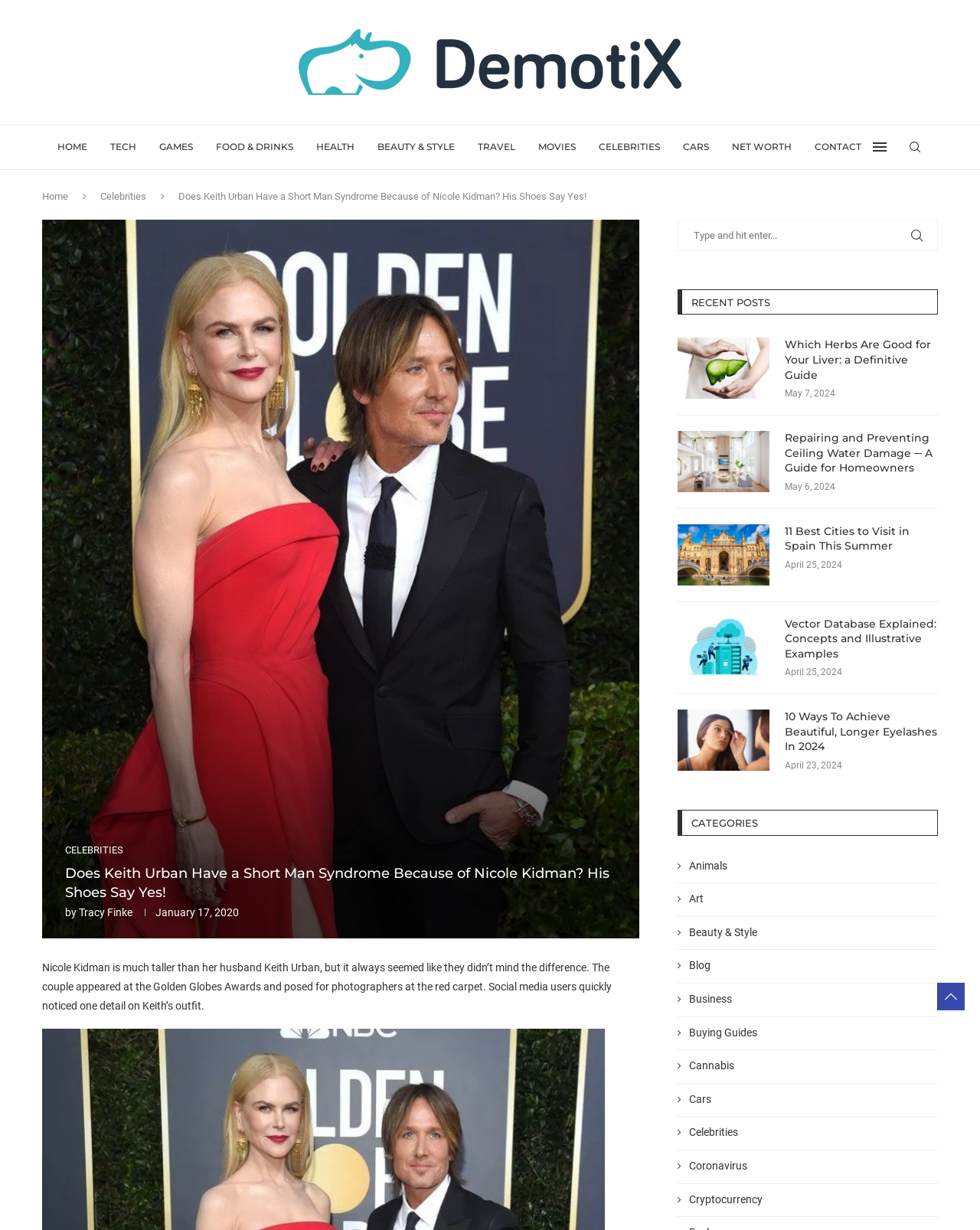Please identify the coordinates of the bounding box for the clickable region that will accomplish this instruction: "Browse recent posts".

[0.691, 0.235, 0.957, 0.256]